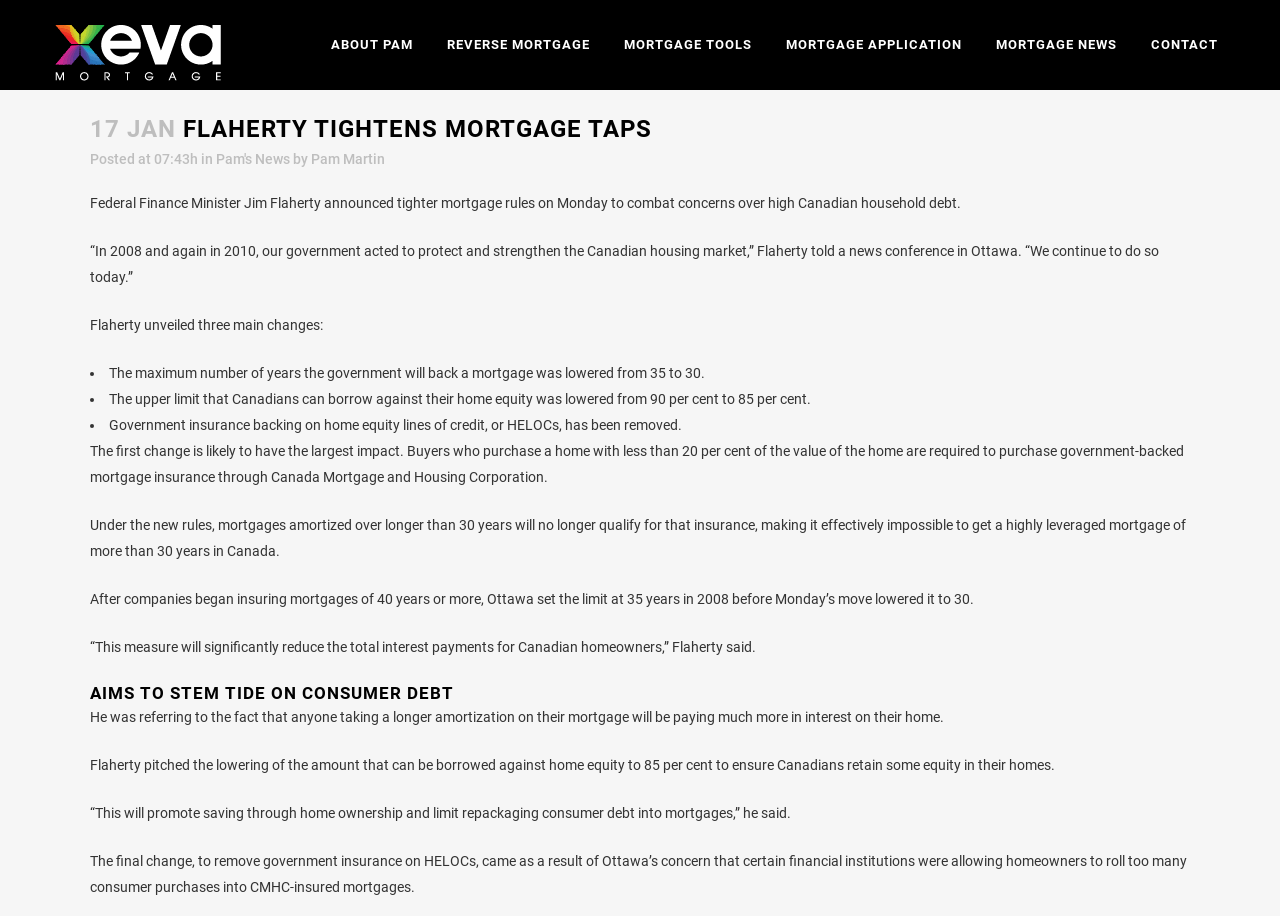What is the new upper limit for borrowing against home equity?
Answer the question with a single word or phrase, referring to the image.

85 per cent